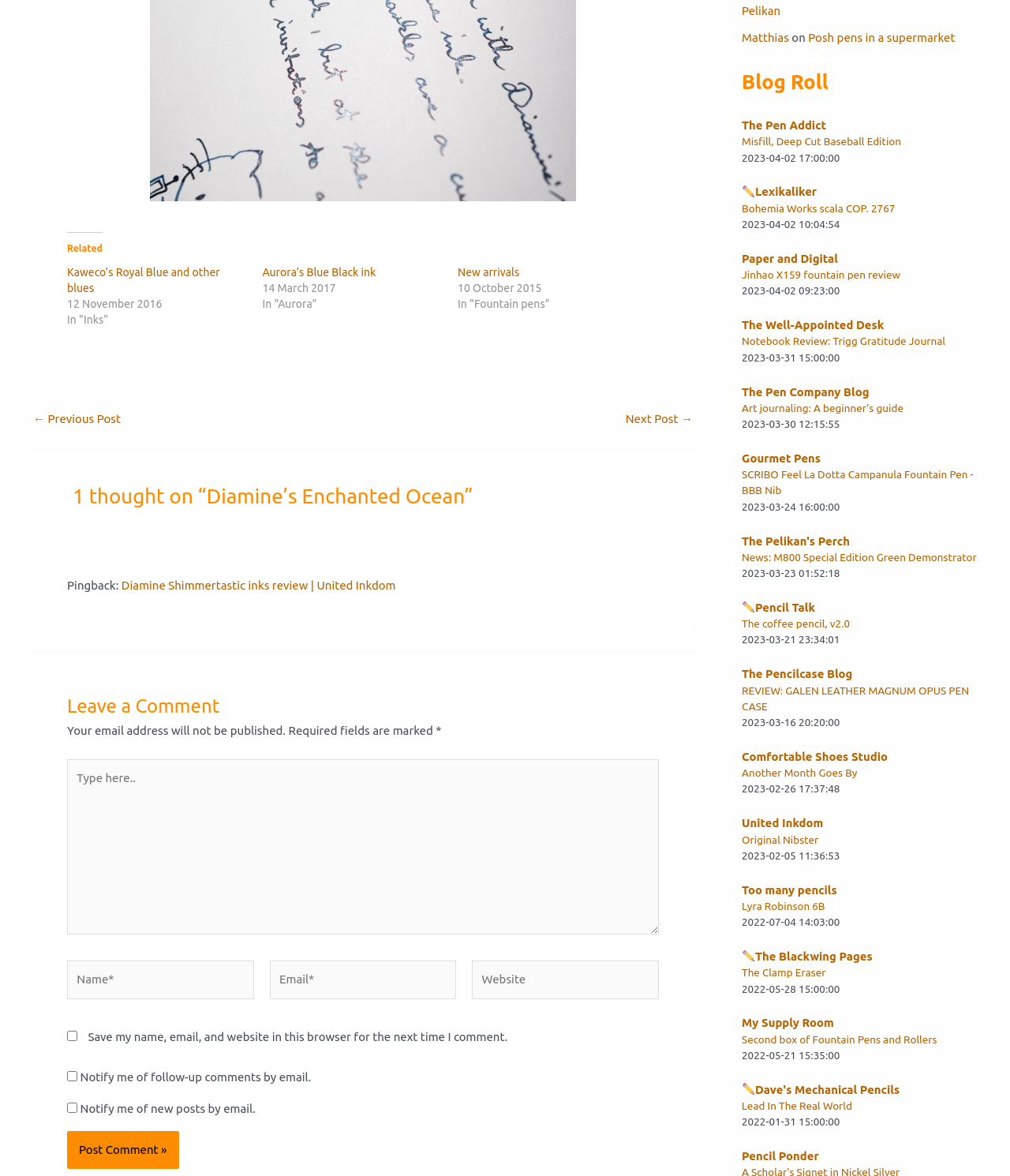Identify the bounding box coordinates for the element you need to click to achieve the following task: "Type in the 'Name*' field". The coordinates must be four float values ranging from 0 to 1, formatted as [left, top, right, bottom].

[0.066, 0.817, 0.251, 0.85]